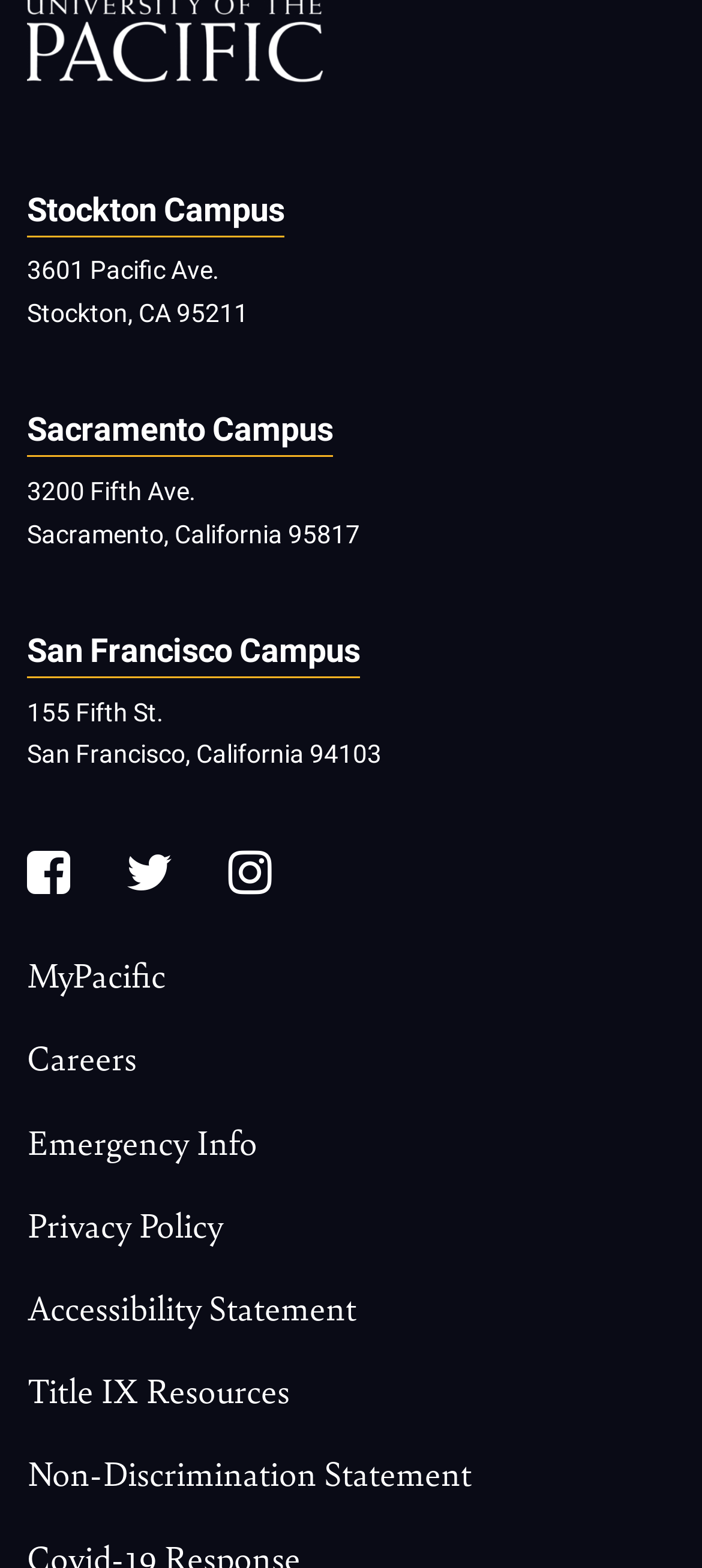What is the zip code of the Sacramento Campus?
Relying on the image, give a concise answer in one word or a brief phrase.

95817